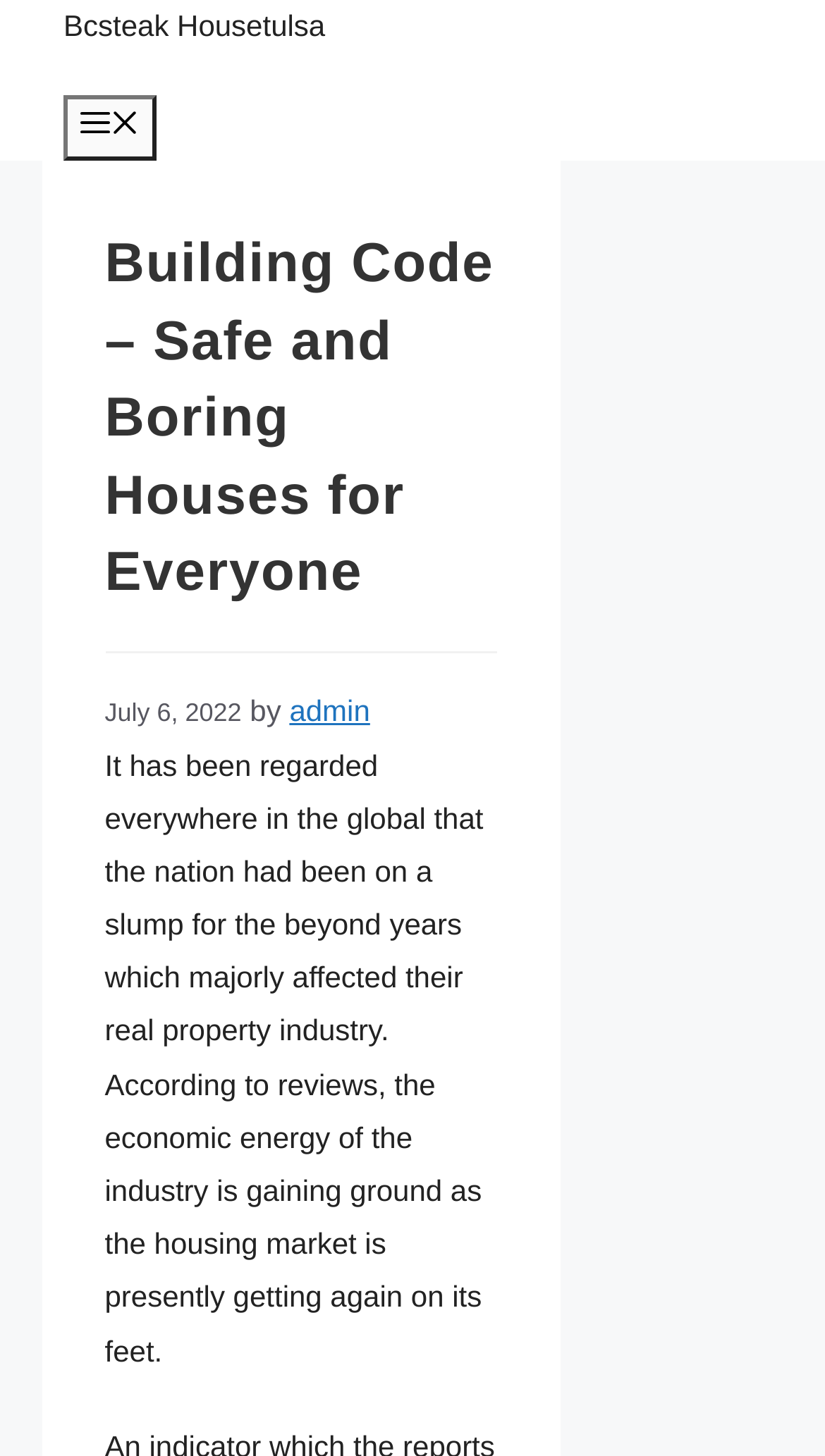What is the topic of the text in the webpage? Using the information from the screenshot, answer with a single word or phrase.

Real property industry